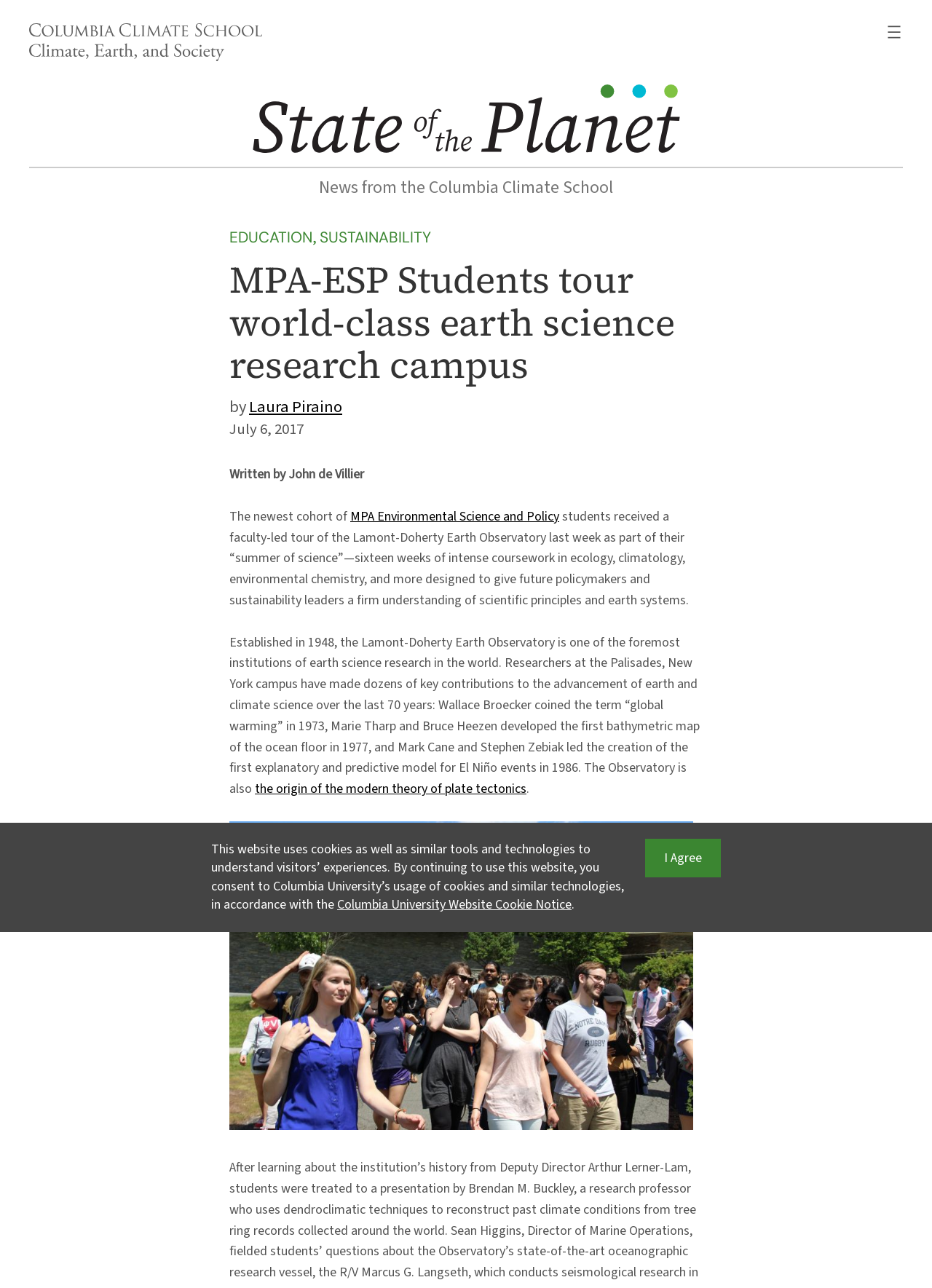What is the name of the school?
Kindly offer a detailed explanation using the data available in the image.

I found the answer by looking at the link 'Columbia Climate School: Climate, Earth, and Society' at the top of the webpage, which suggests that the school is the Columbia Climate School.